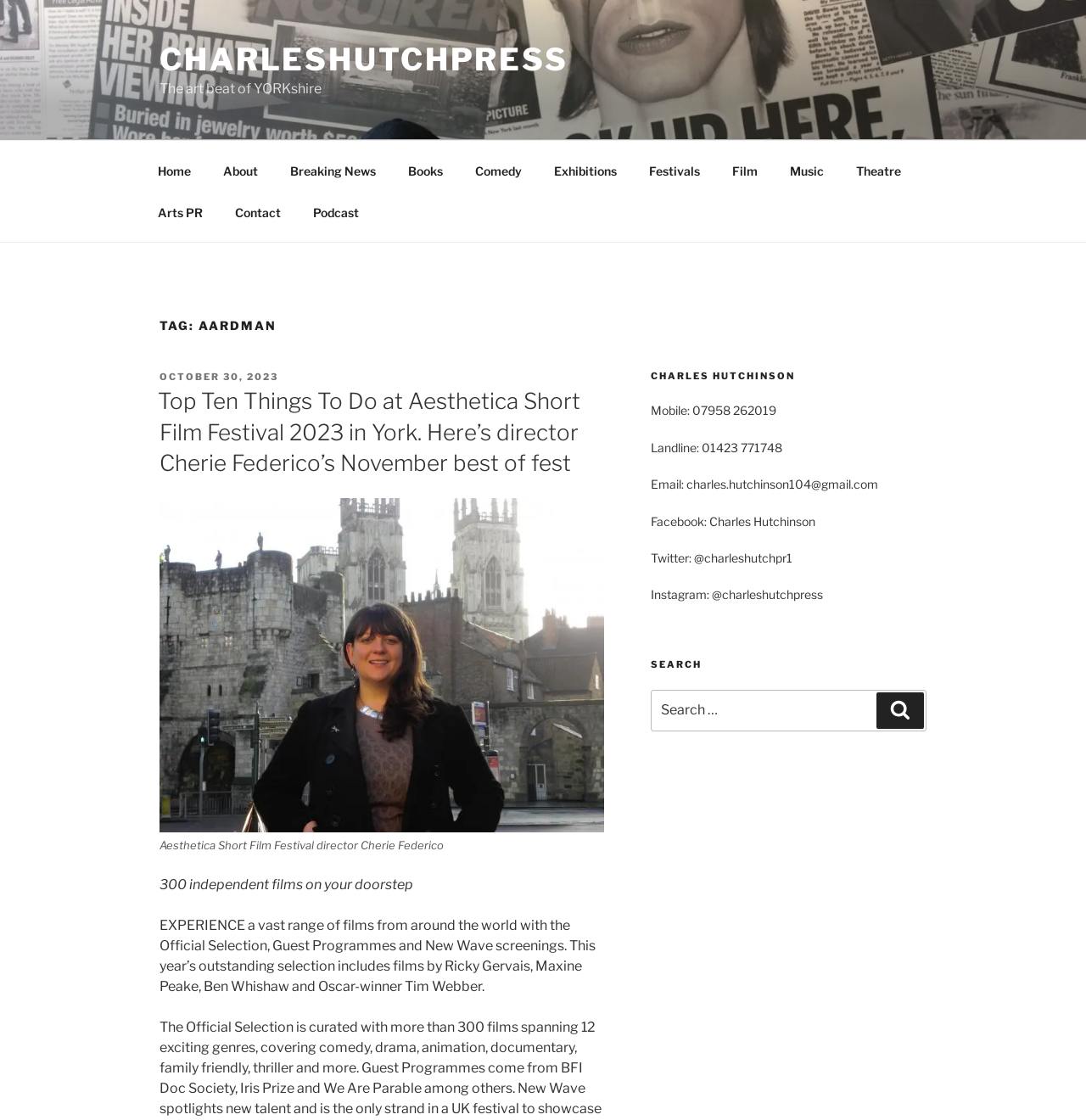Please find the bounding box coordinates of the element that needs to be clicked to perform the following instruction: "Contact Charles Hutchinson". The bounding box coordinates should be four float numbers between 0 and 1, represented as [left, top, right, bottom].

[0.599, 0.36, 0.715, 0.373]